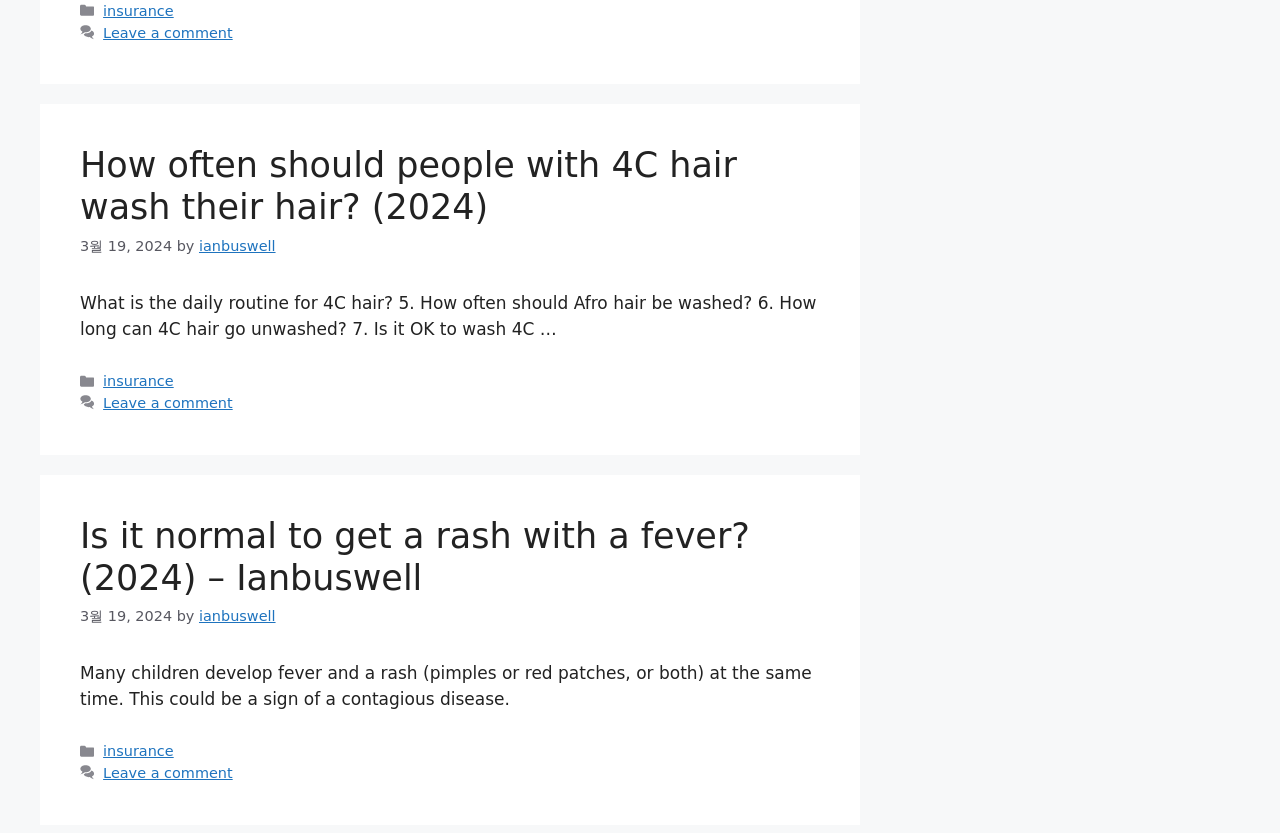Identify the bounding box coordinates of the clickable section necessary to follow the following instruction: "Click on the 'ianbuswell' link". The coordinates should be presented as four float numbers from 0 to 1, i.e., [left, top, right, bottom].

[0.155, 0.73, 0.215, 0.749]